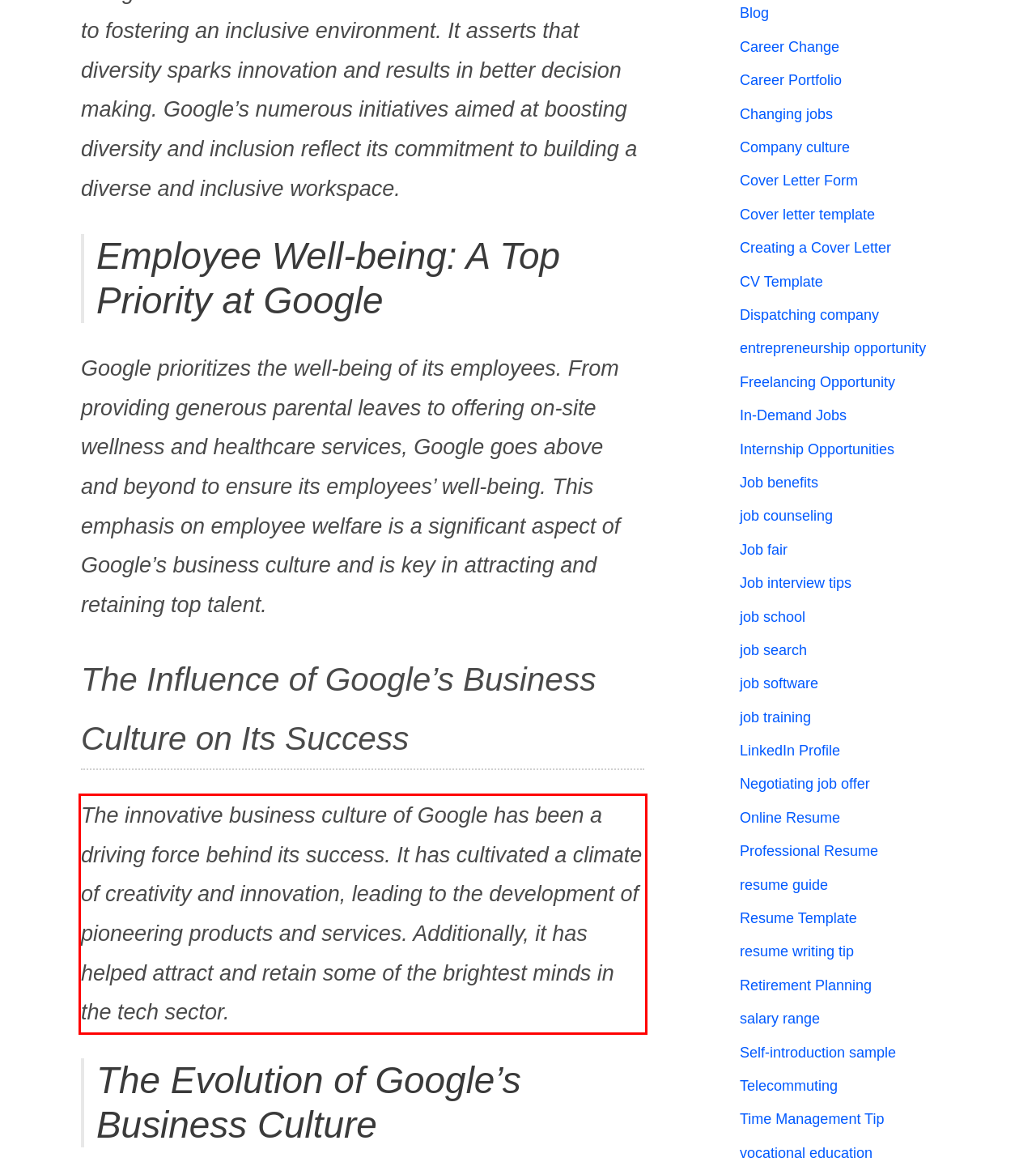You have a screenshot of a webpage with a red bounding box. Identify and extract the text content located inside the red bounding box.

The innovative business culture of Google has been a driving force behind its success. It has cultivated a climate of creativity and innovation, leading to the development of pioneering products and services. Additionally, it has helped attract and retain some of the brightest minds in the tech sector.